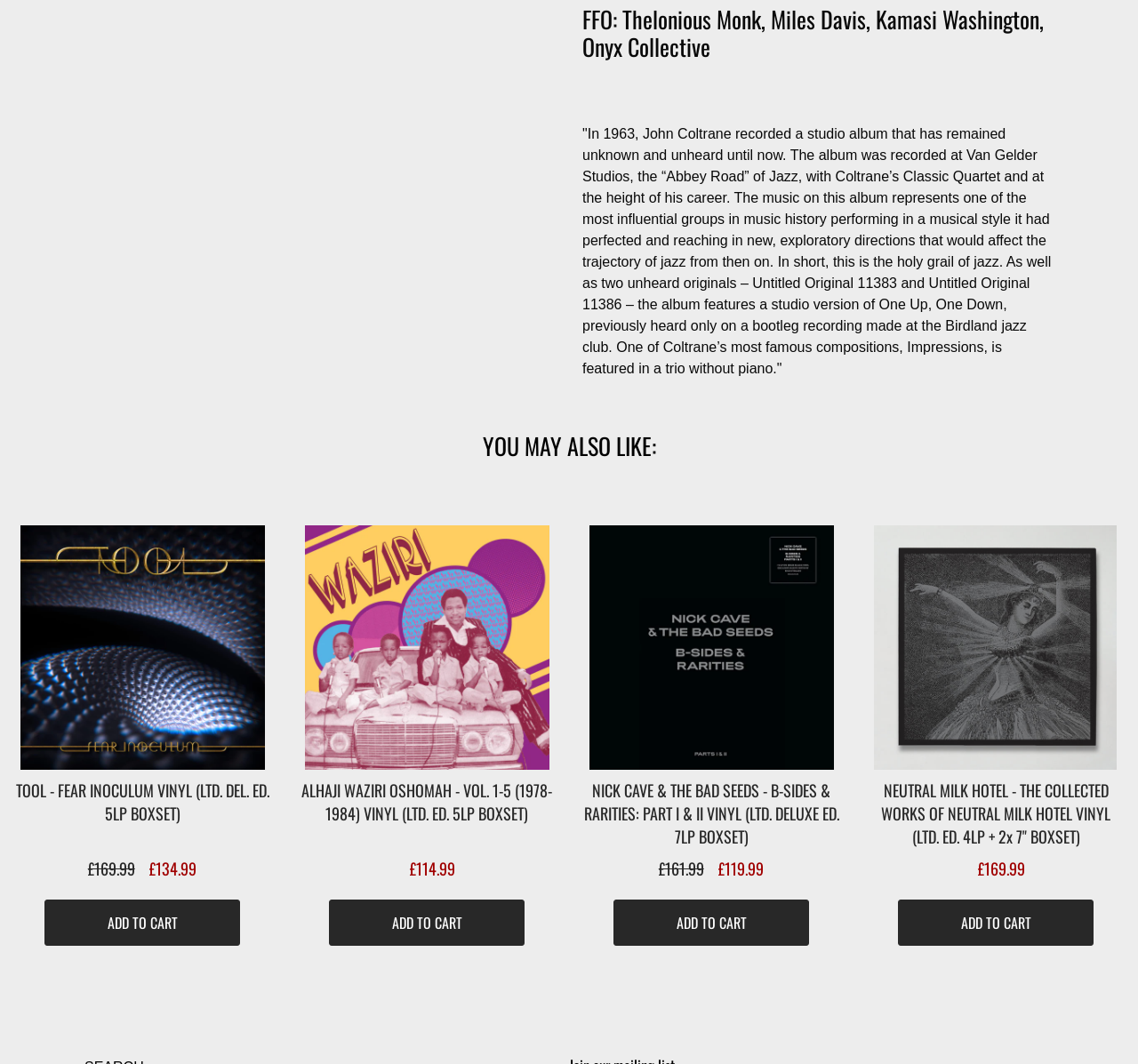Please locate the bounding box coordinates of the element that should be clicked to complete the given instruction: "Click the 'ADD TO CART' button for NICK CAVE & THE BAD SEEDS - B-SIDES & RARITIES: PART I & II VINYL".

[0.539, 0.845, 0.711, 0.889]